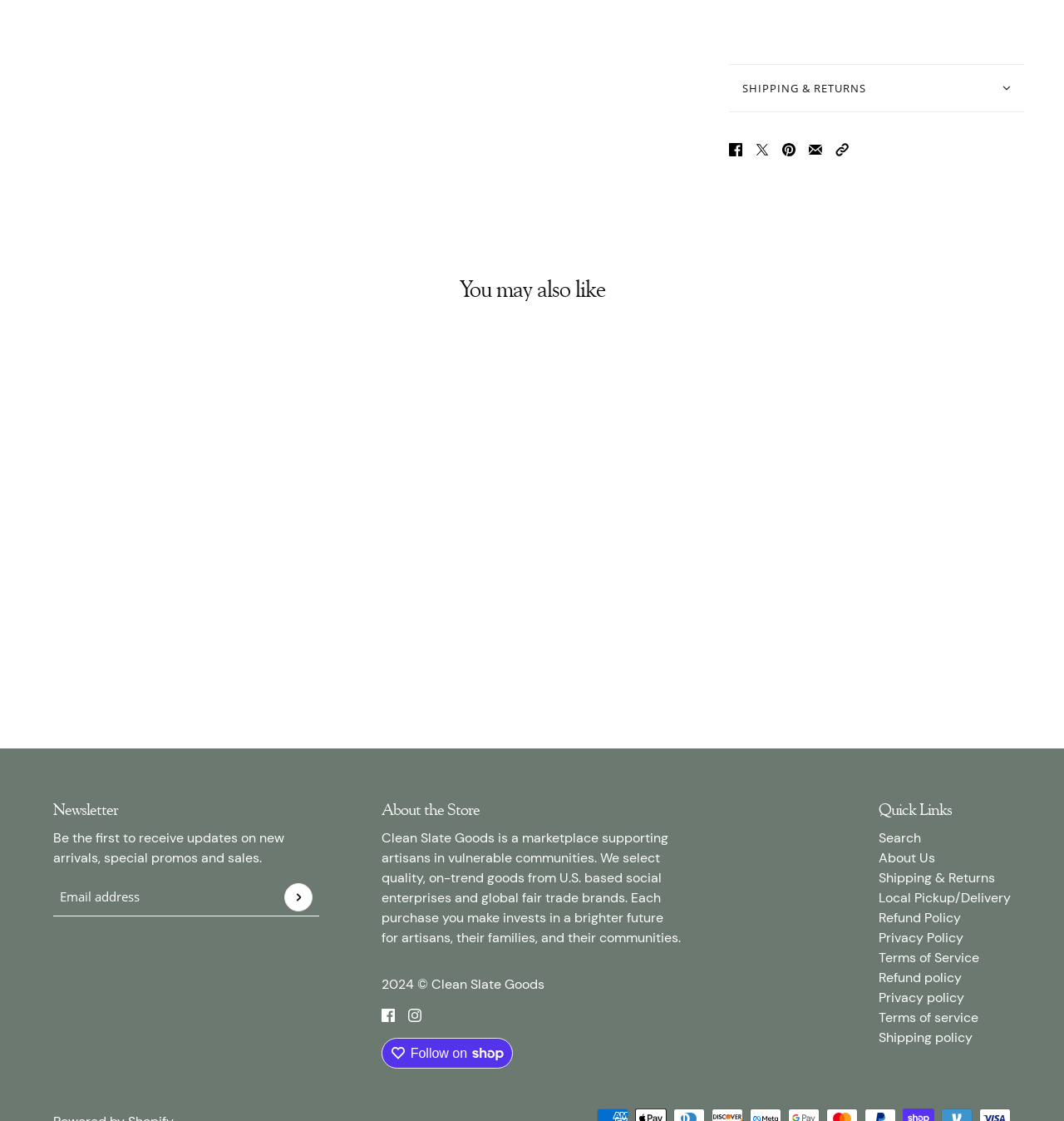Please answer the following question using a single word or phrase: 
What is the topic of the 'You may also like' section?

Not specified